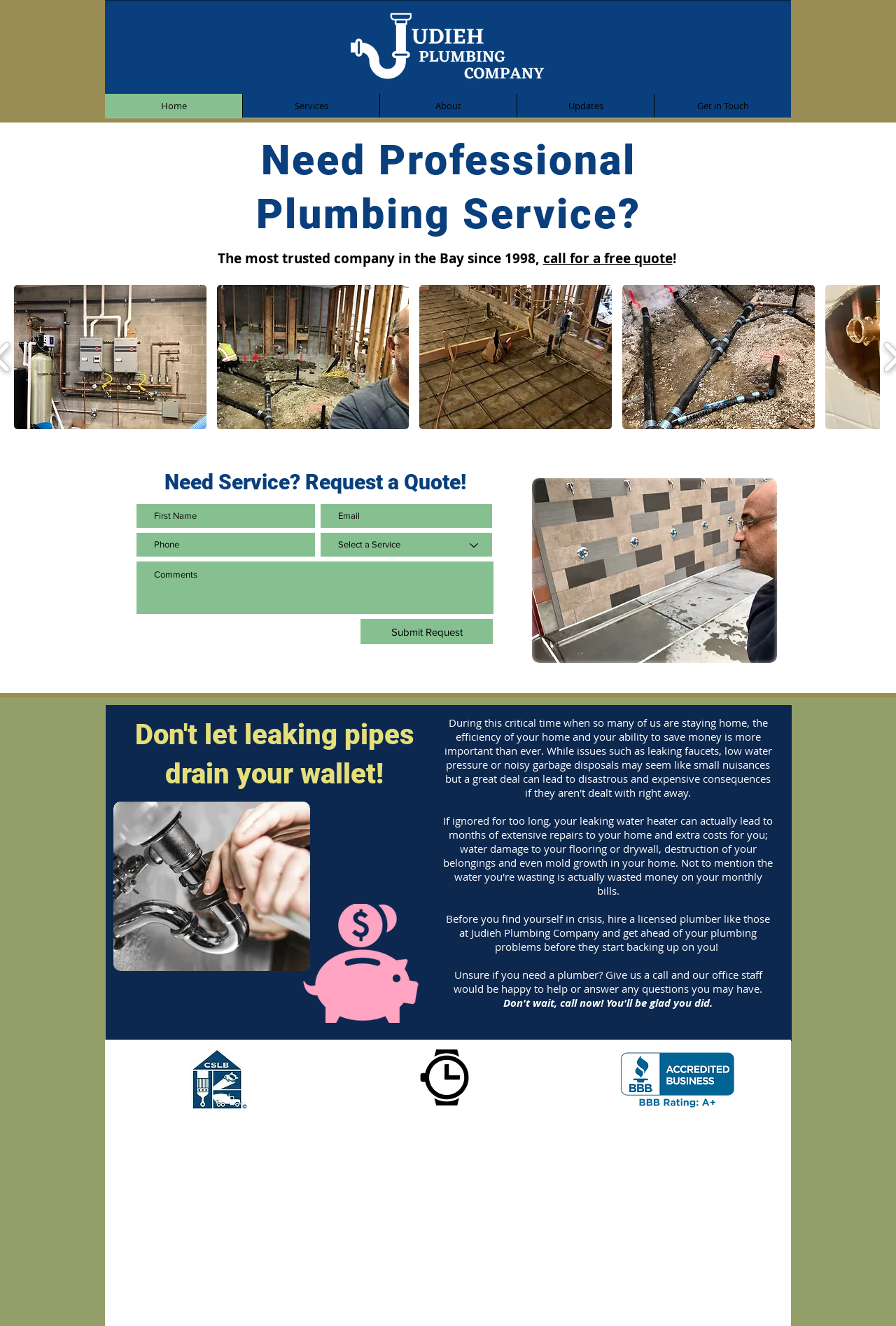What is the company's rating according to BBB?
Based on the screenshot, provide a one-word or short-phrase response.

A